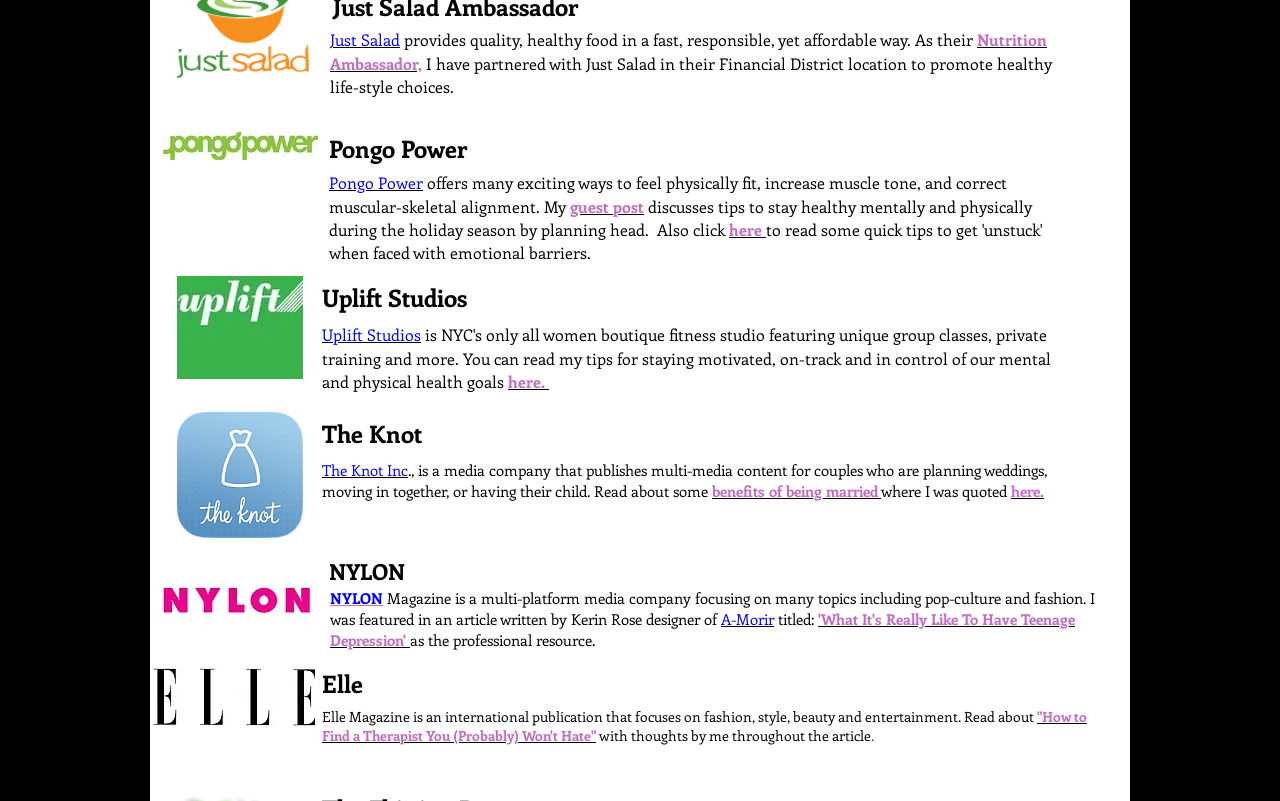How many headings are there on this webpage?
Based on the image, please offer an in-depth response to the question.

The webpage has five headings: 'Pongo Power', 'Uplift Studios', 'The Knot', 'NYLON', and 'Elle'.